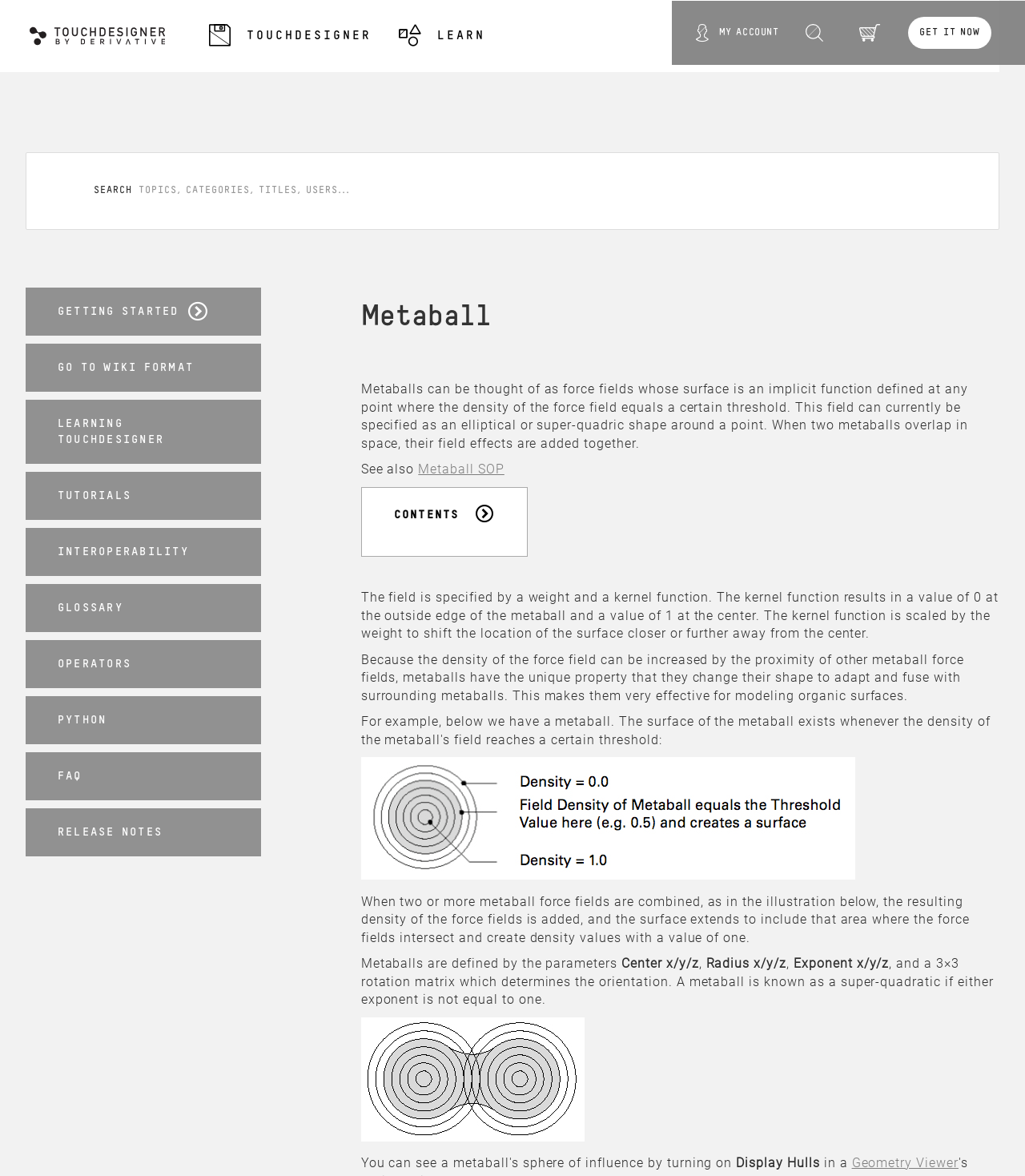Can you find the bounding box coordinates for the element to click on to achieve the instruction: "Click on the 'GET IT NOW' button"?

[0.886, 0.014, 0.967, 0.042]